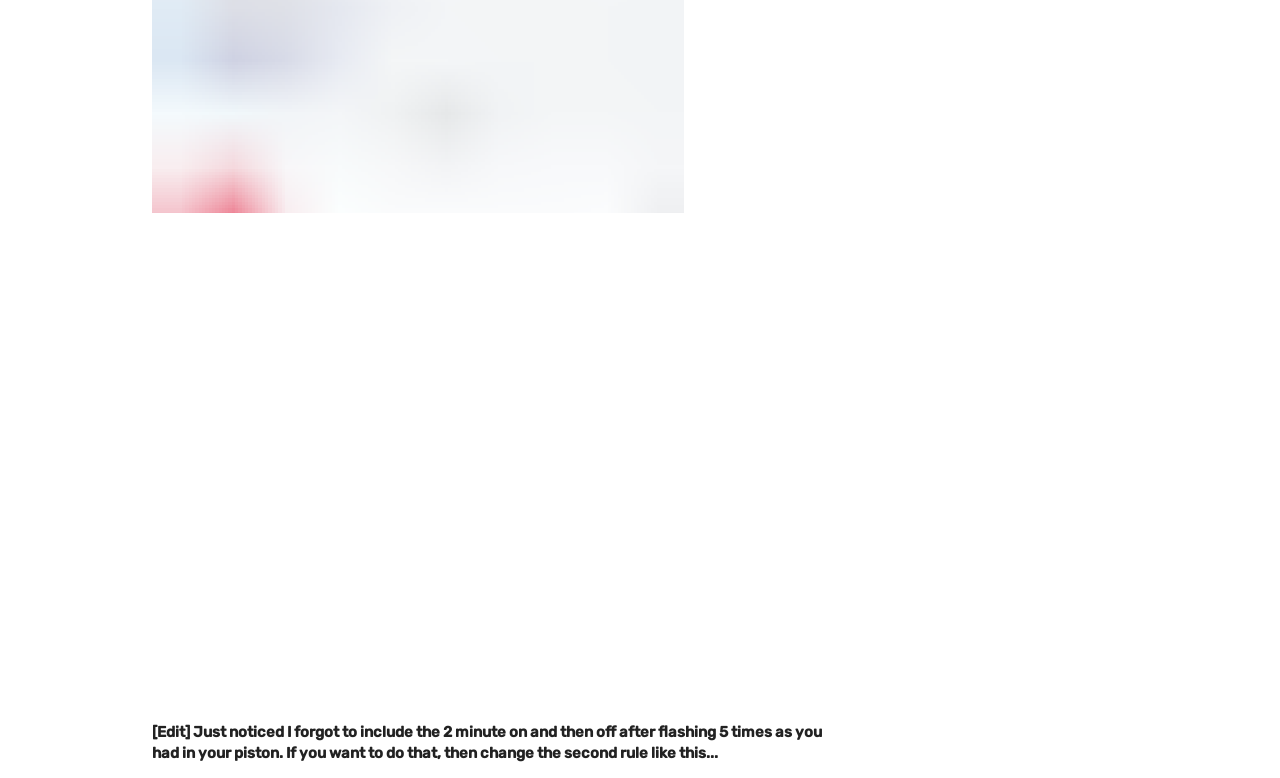Please specify the bounding box coordinates of the clickable region necessary for completing the following instruction: "Download the Hubitat app". The coordinates must consist of four float numbers between 0 and 1, i.e., [left, top, right, bottom].

[0.403, 0.073, 0.597, 0.104]